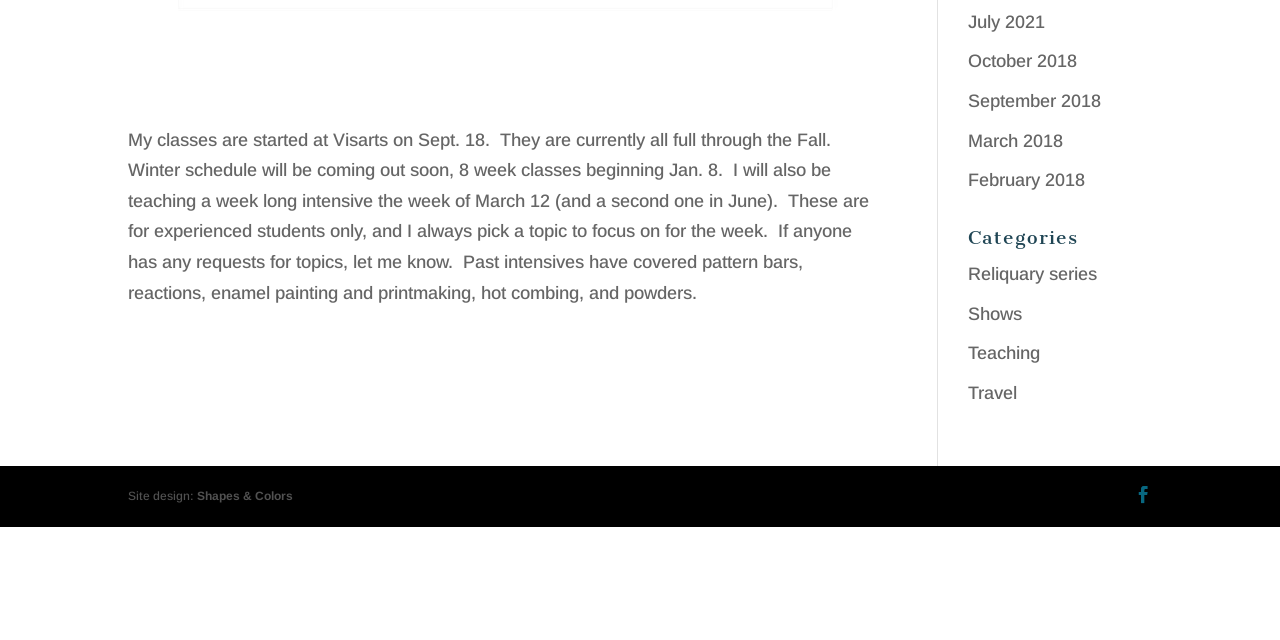Provide the bounding box coordinates of the HTML element described by the text: "Laura Ruth Bidwell". The coordinates should be in the format [left, top, right, bottom] with values between 0 and 1.

None